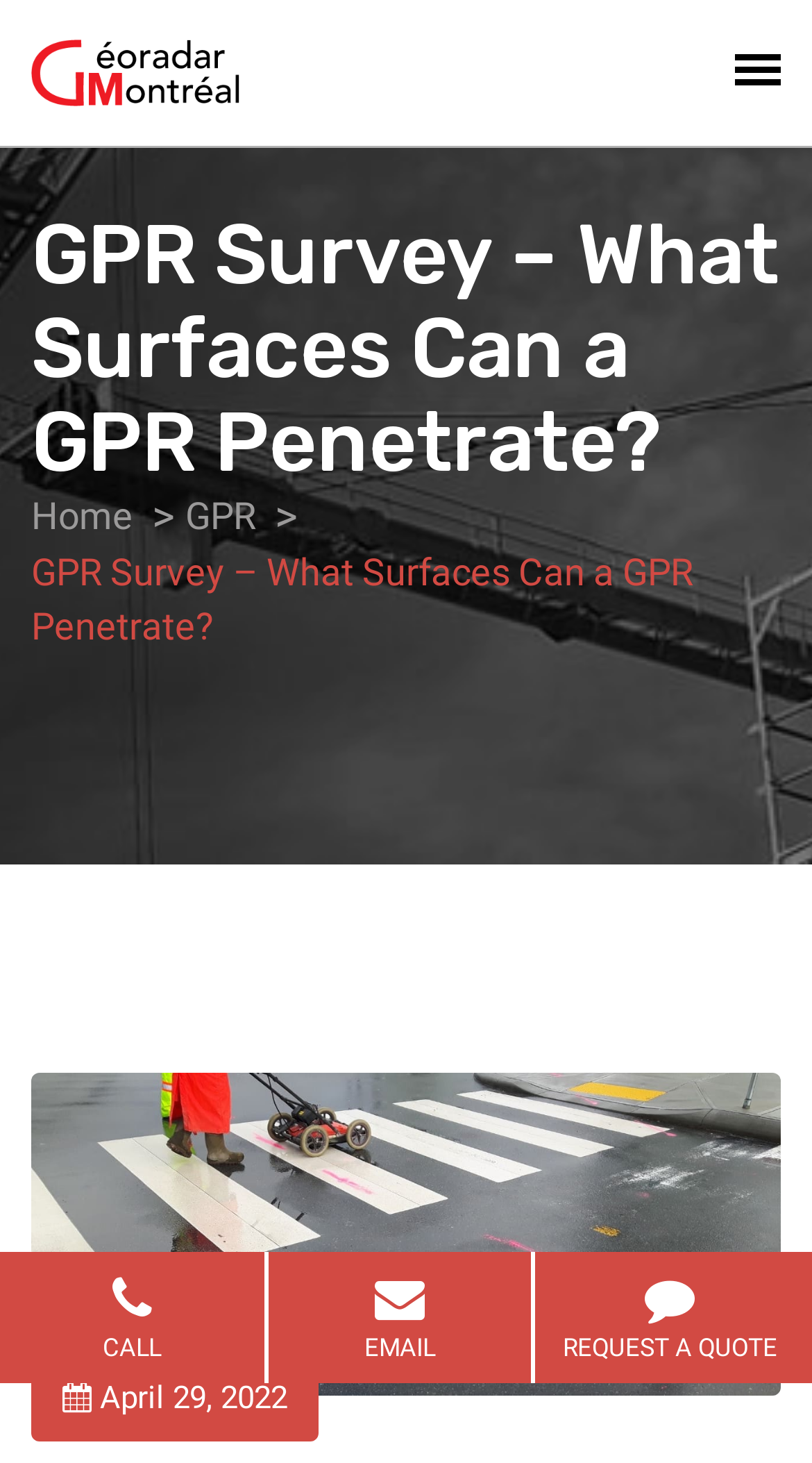Use the details in the image to answer the question thoroughly: 
What is the topic of the article?

The topic of the article can be inferred from the heading 'GPR Survey – What Surfaces Can a GPR Penetrate?' which suggests that the article is about the surfaces that a GPR can penetrate.